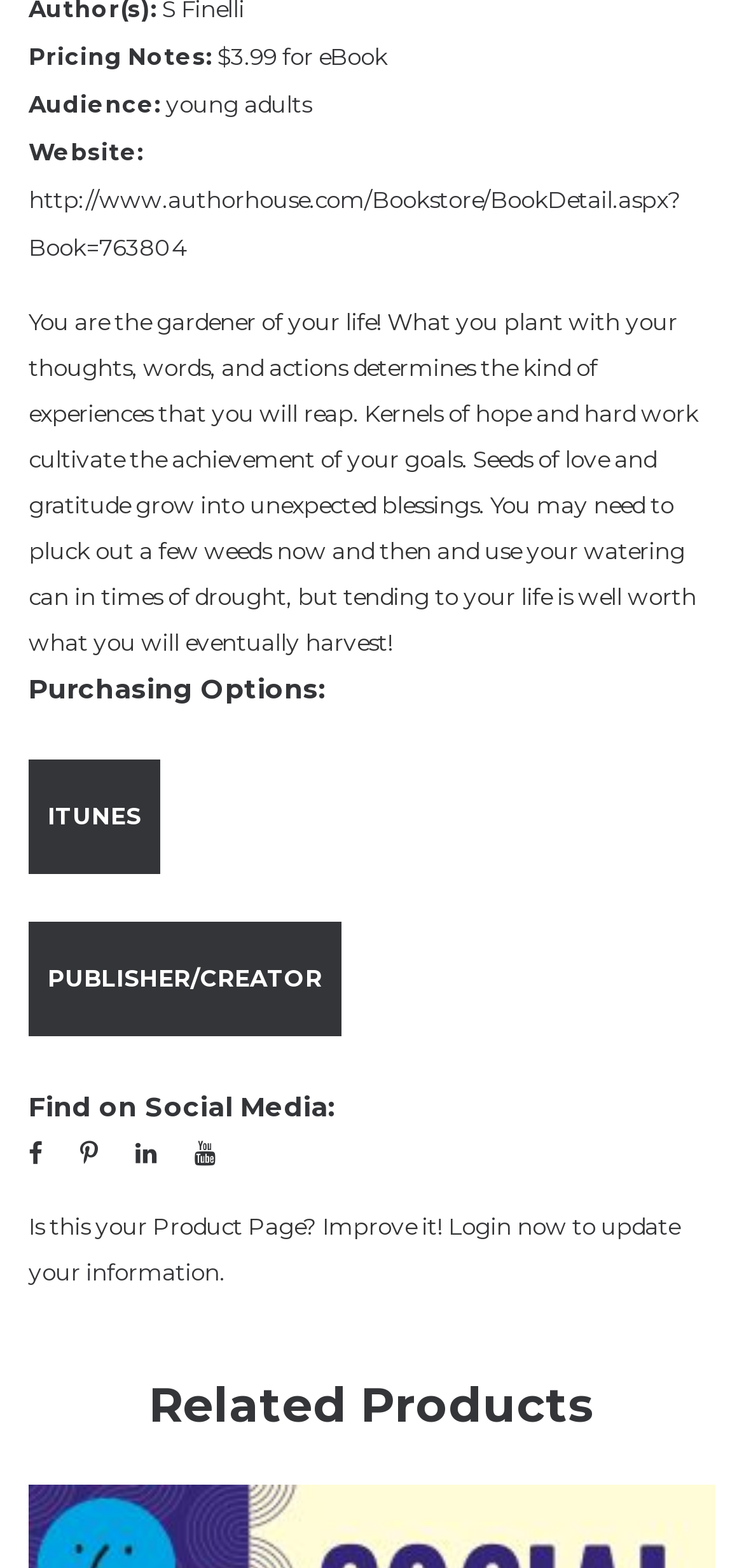What is the website of the author or publisher?
Based on the visual content, answer with a single word or a brief phrase.

http://www.authorhouse.com/Bookstore/BookDetail.aspx?Book=763804